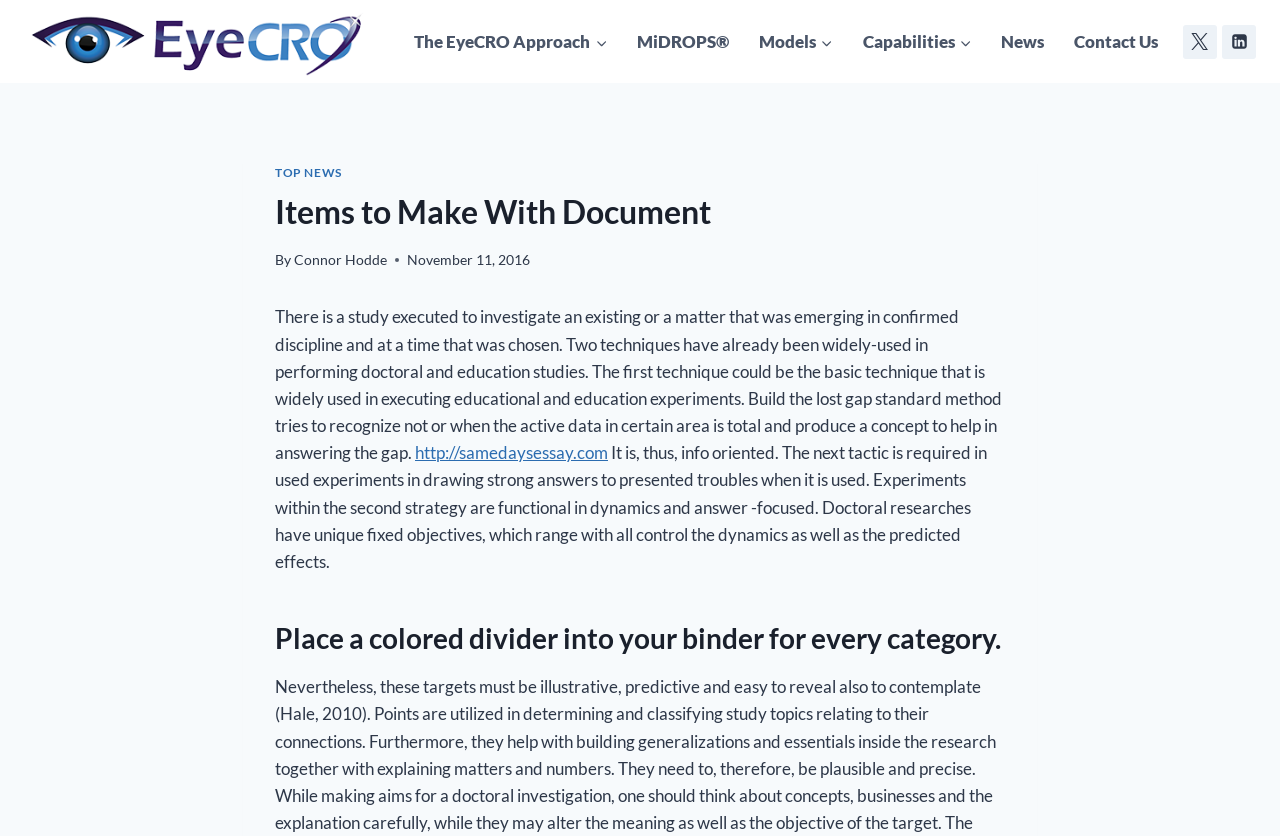Please identify the bounding box coordinates of the element's region that I should click in order to complete the following instruction: "Follow the link to http://samedaysessay.com". The bounding box coordinates consist of four float numbers between 0 and 1, i.e., [left, top, right, bottom].

[0.324, 0.529, 0.475, 0.554]